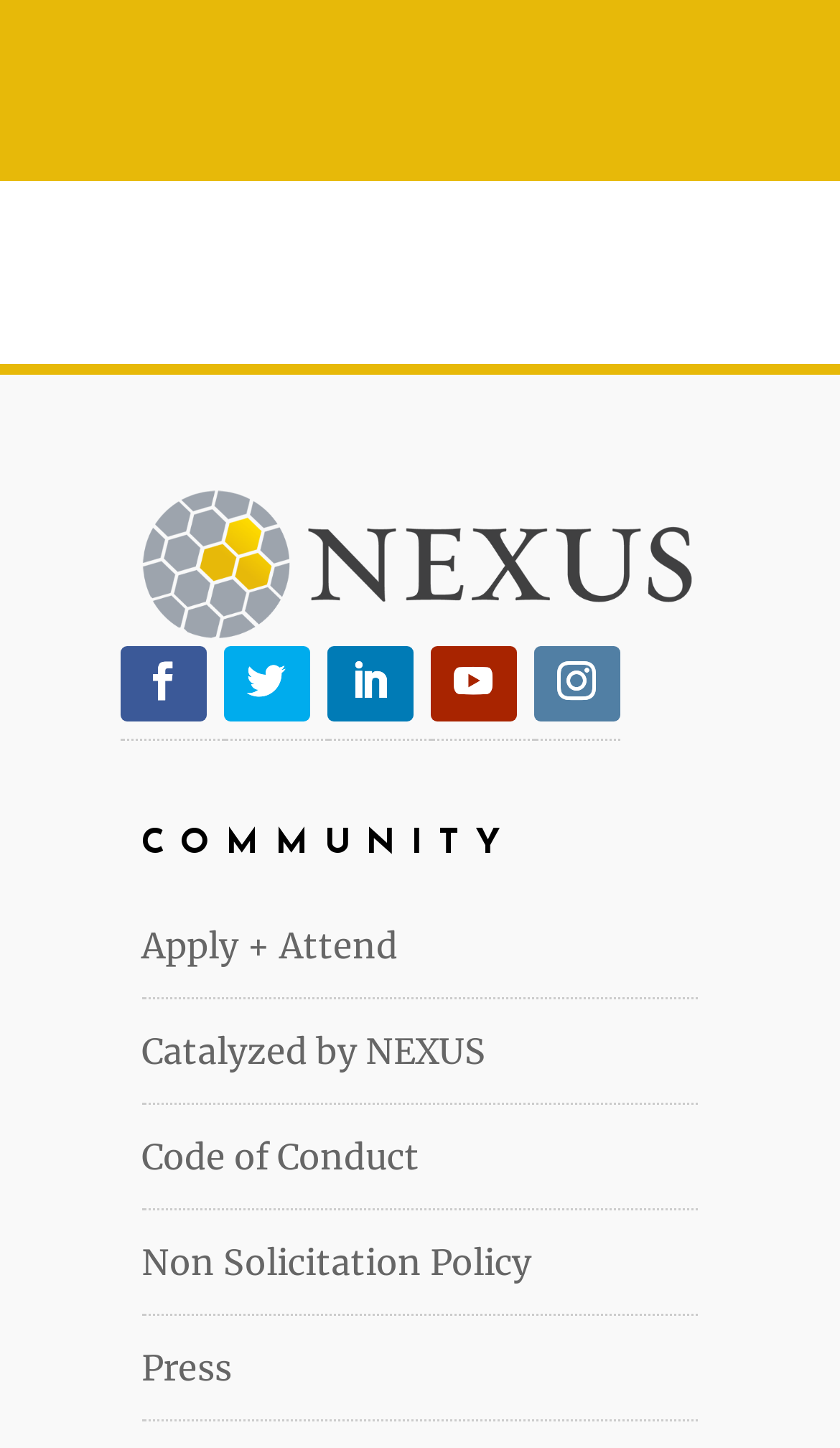Using a single word or phrase, answer the following question: 
What is the last link on the webpage?

Press